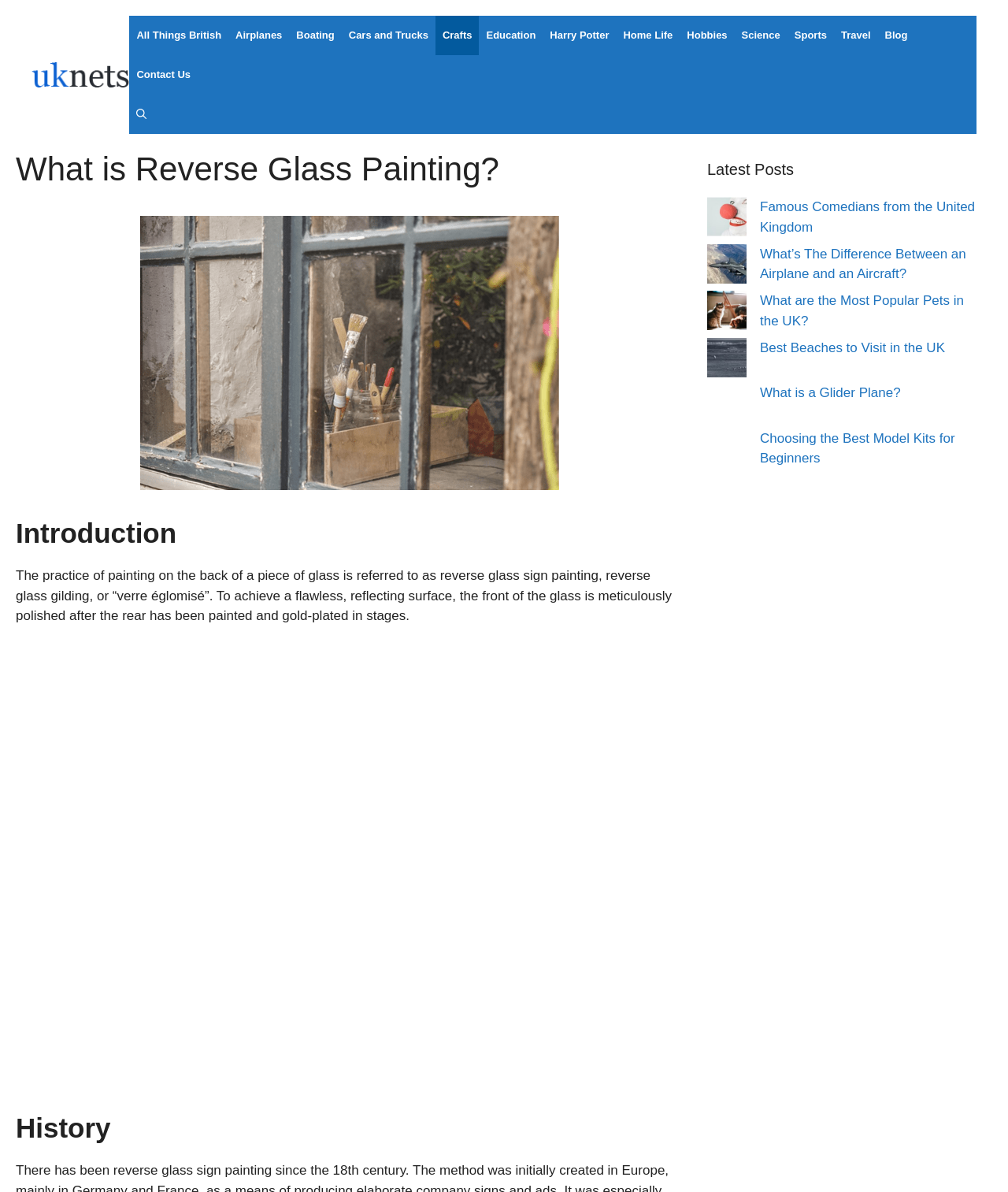Refer to the screenshot and give an in-depth answer to this question: What is the name of the website?

The website's name is UK Nets, which is evident from the banner at the top of the webpage with the text 'UK Nets'.